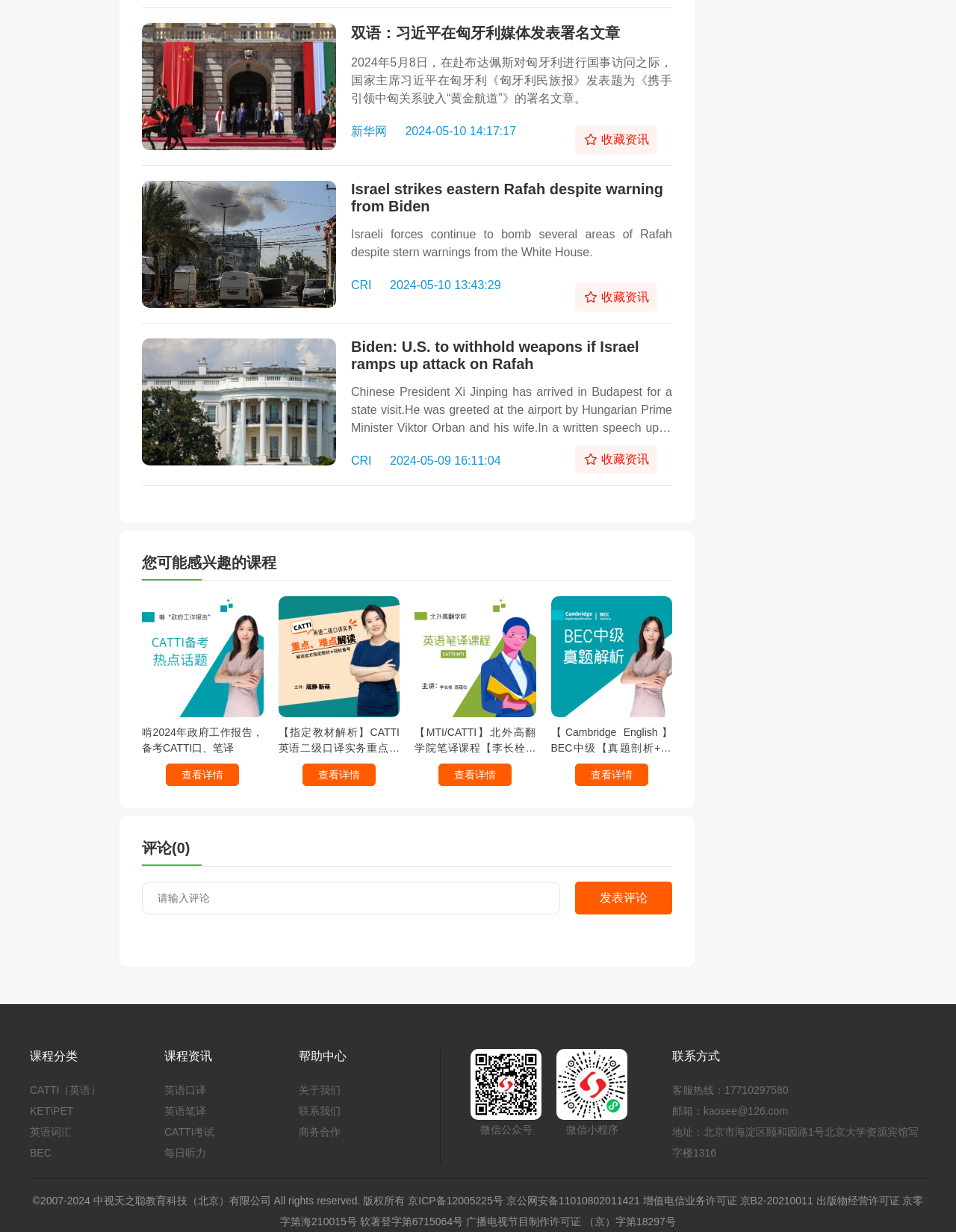Please identify the bounding box coordinates for the region that you need to click to follow this instruction: "View the course about CATTI English translation".

[0.291, 0.484, 0.418, 0.638]